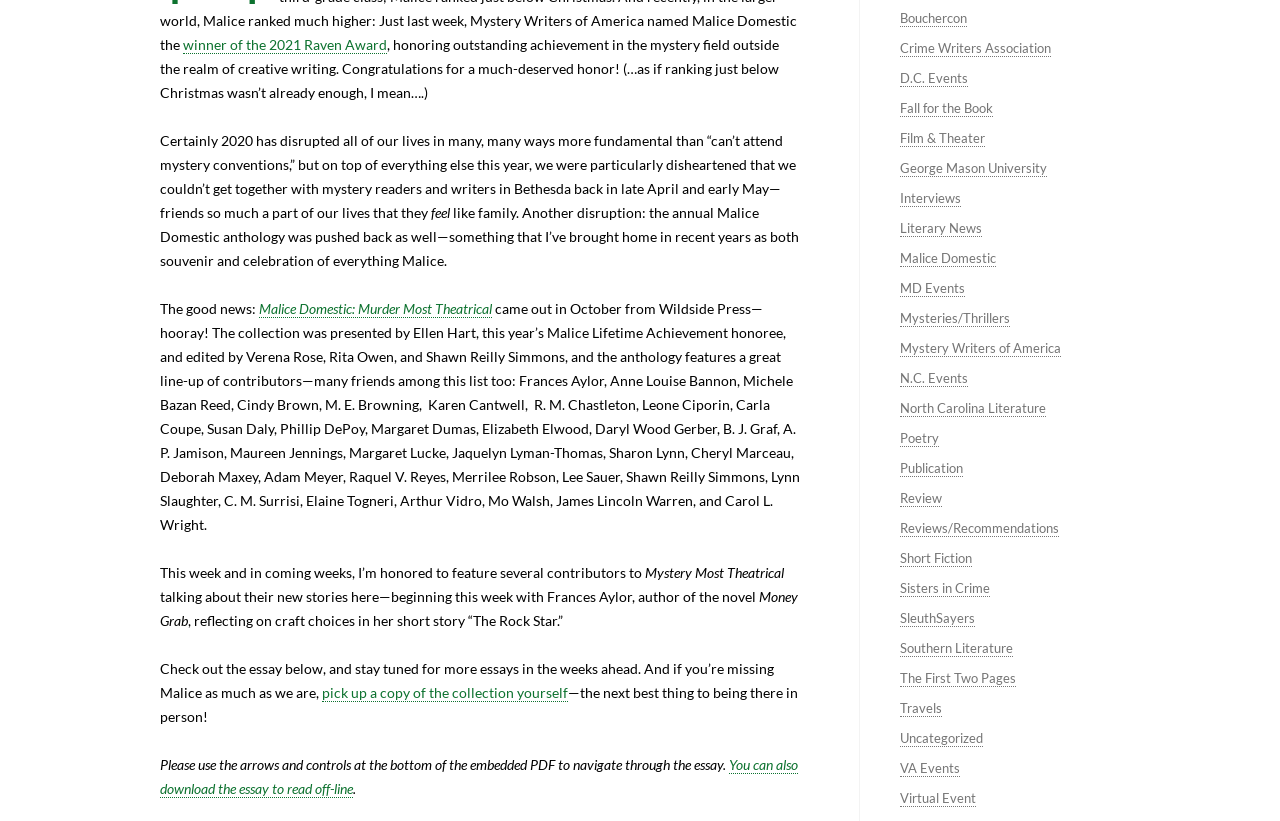Locate the bounding box coordinates of the clickable element to fulfill the following instruction: "Click on the link to Malice Domestic". Provide the coordinates as four float numbers between 0 and 1 in the format [left, top, right, bottom].

[0.703, 0.304, 0.778, 0.325]